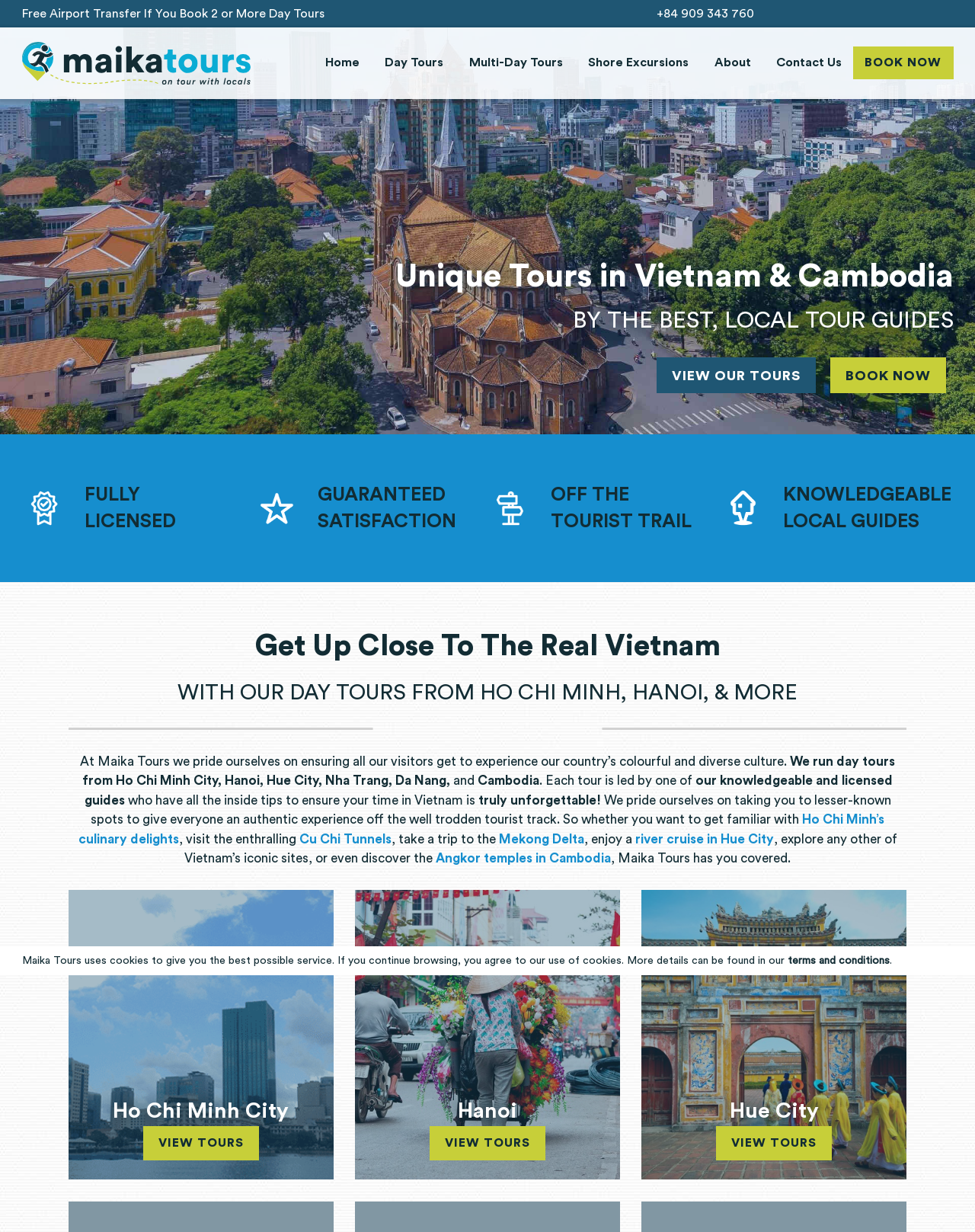Locate the bounding box coordinates of the element you need to click to accomplish the task described by this instruction: "Contact us for more information".

[0.784, 0.038, 0.875, 0.065]